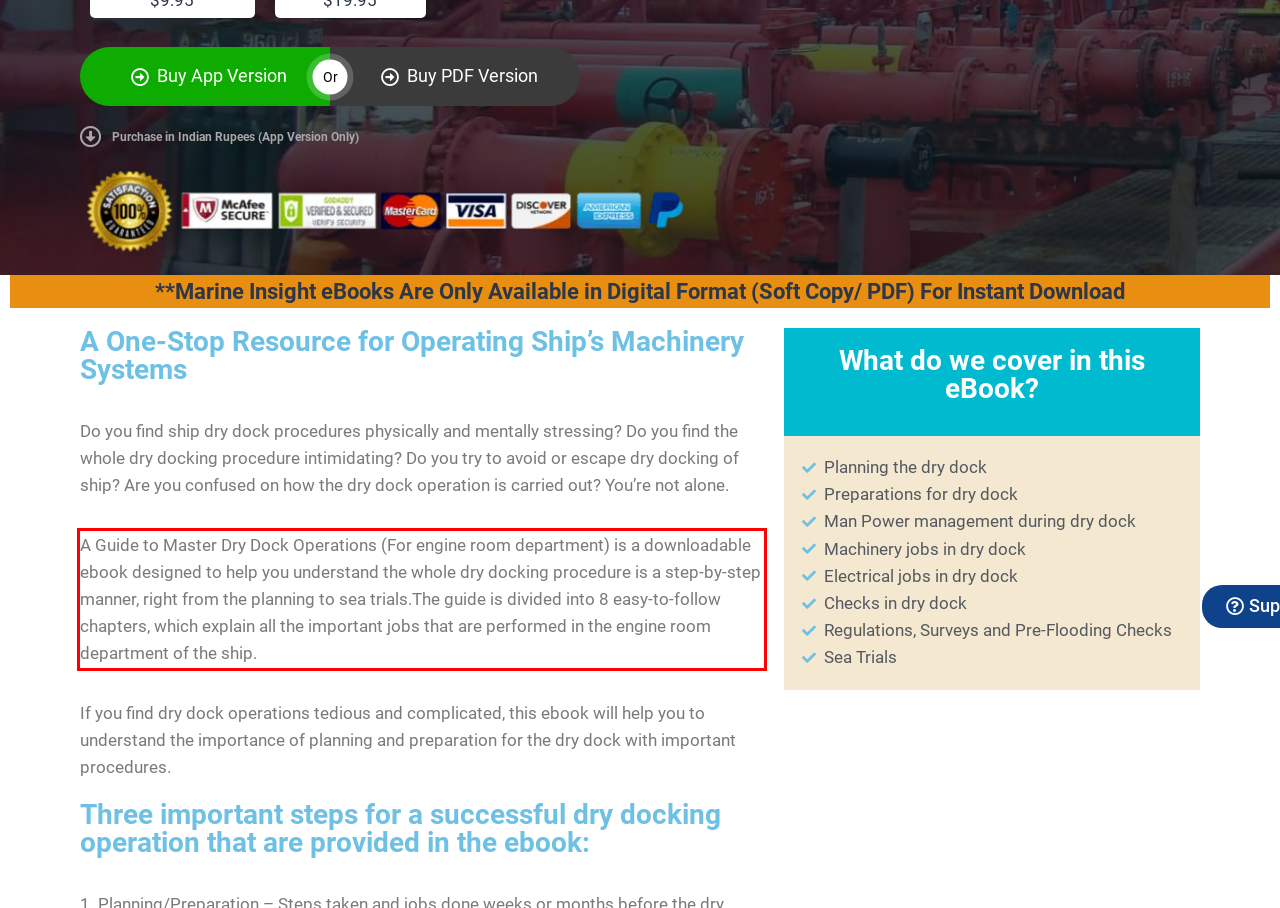You have a screenshot with a red rectangle around a UI element. Recognize and extract the text within this red bounding box using OCR.

A Guide to Master Dry Dock Operations (For engine room department) is a downloadable ebook designed to help you understand the whole dry docking procedure is a step-by-step manner, right from the planning to sea trials.The guide is divided into 8 easy-to-follow chapters, which explain all the important jobs that are performed in the engine room department of the ship.